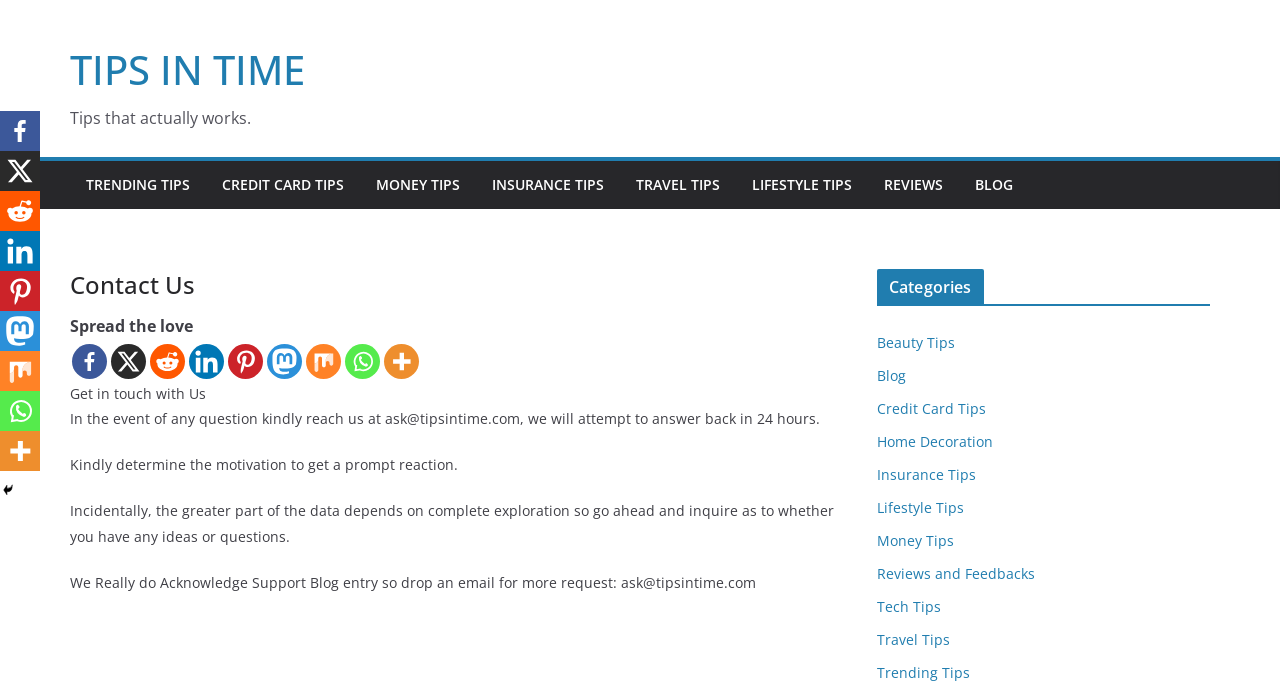What is the name of the website?
Look at the image and provide a short answer using one word or a phrase.

TIPS IN TIME